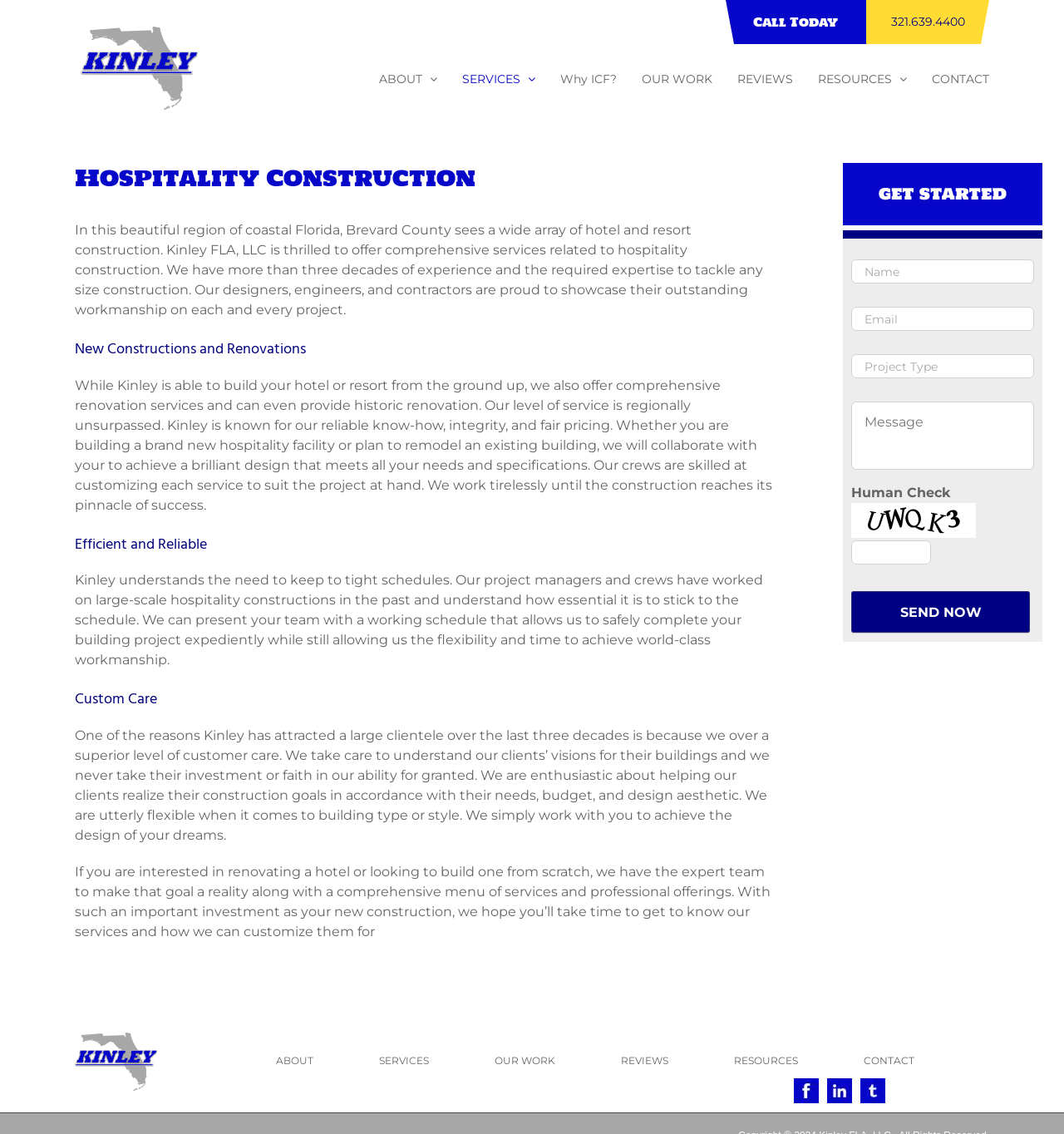What is the benefit of Kinley FLA, LLC's project managers and crews?
We need a detailed and meticulous answer to the question.

The webpage states that Kinley FLA, LLC's project managers and crews have worked on large-scale hospitality constructions in the past and understand how essential it is to stick to the schedule, allowing them to safely complete building projects expediently.